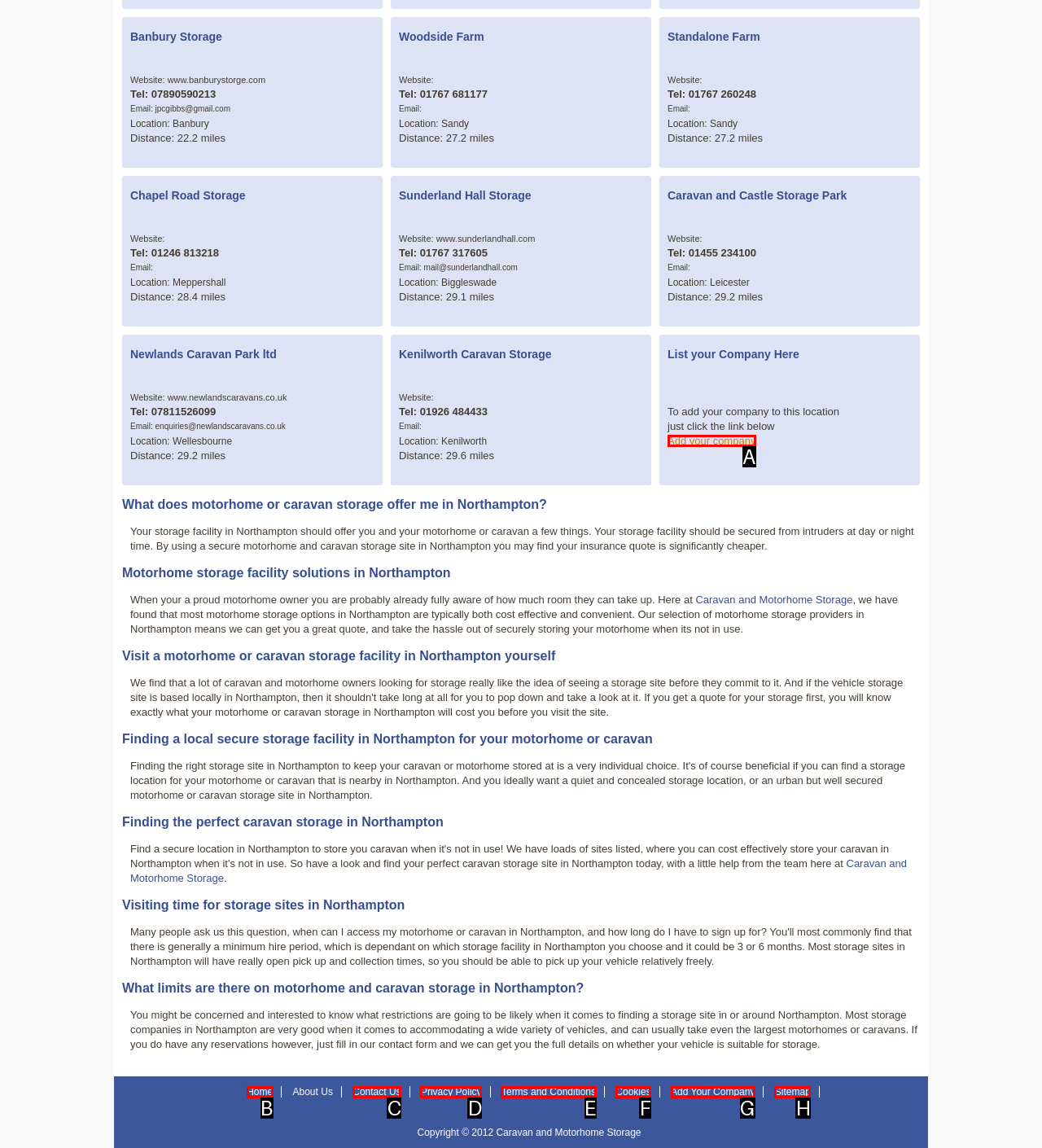Determine which HTML element to click for this task: Click the 'Add your company' link Provide the letter of the selected choice.

A